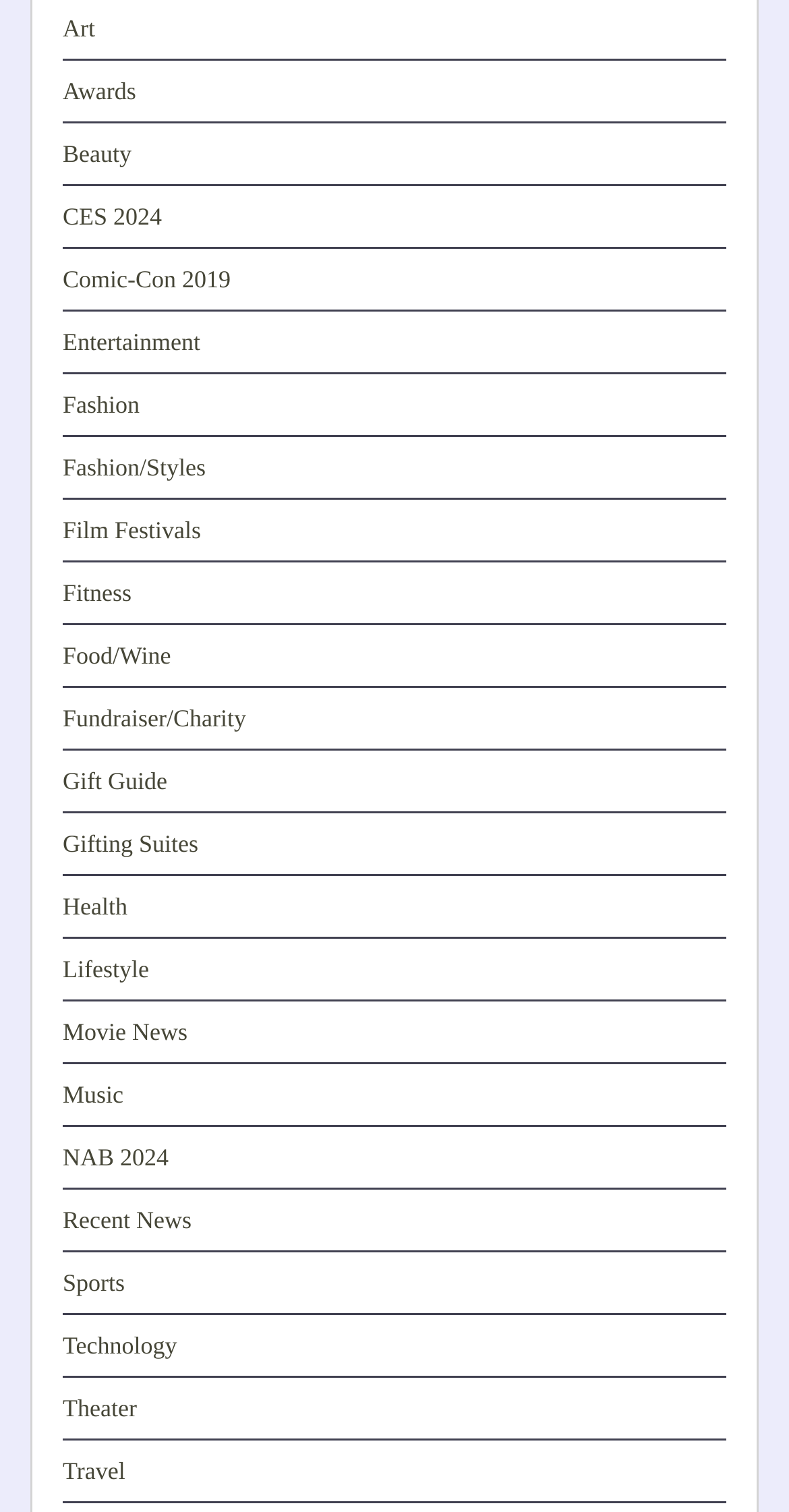Please determine the bounding box coordinates for the UI element described as: "Gifting Suites".

[0.079, 0.529, 0.251, 0.548]